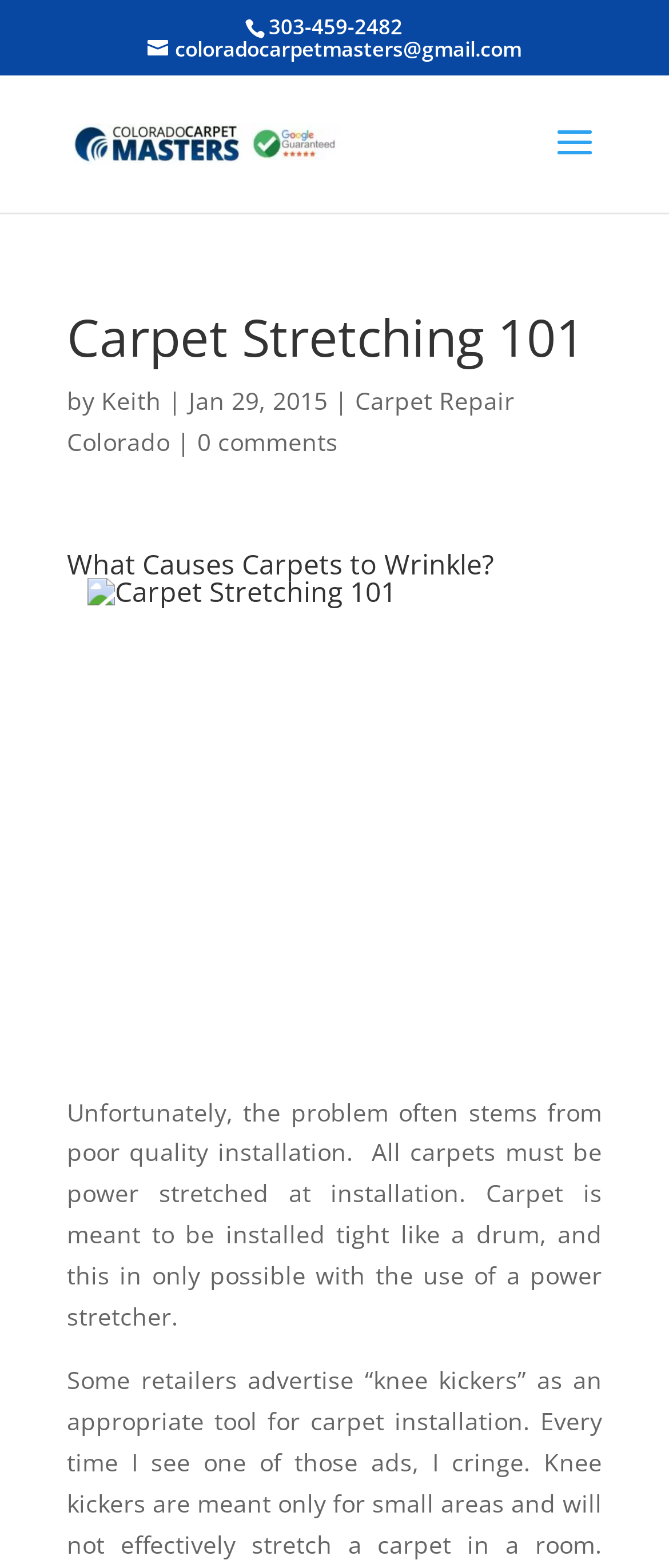Provide a single word or phrase answer to the question: 
What is the reason for carpets to wrinkle?

poor quality installation